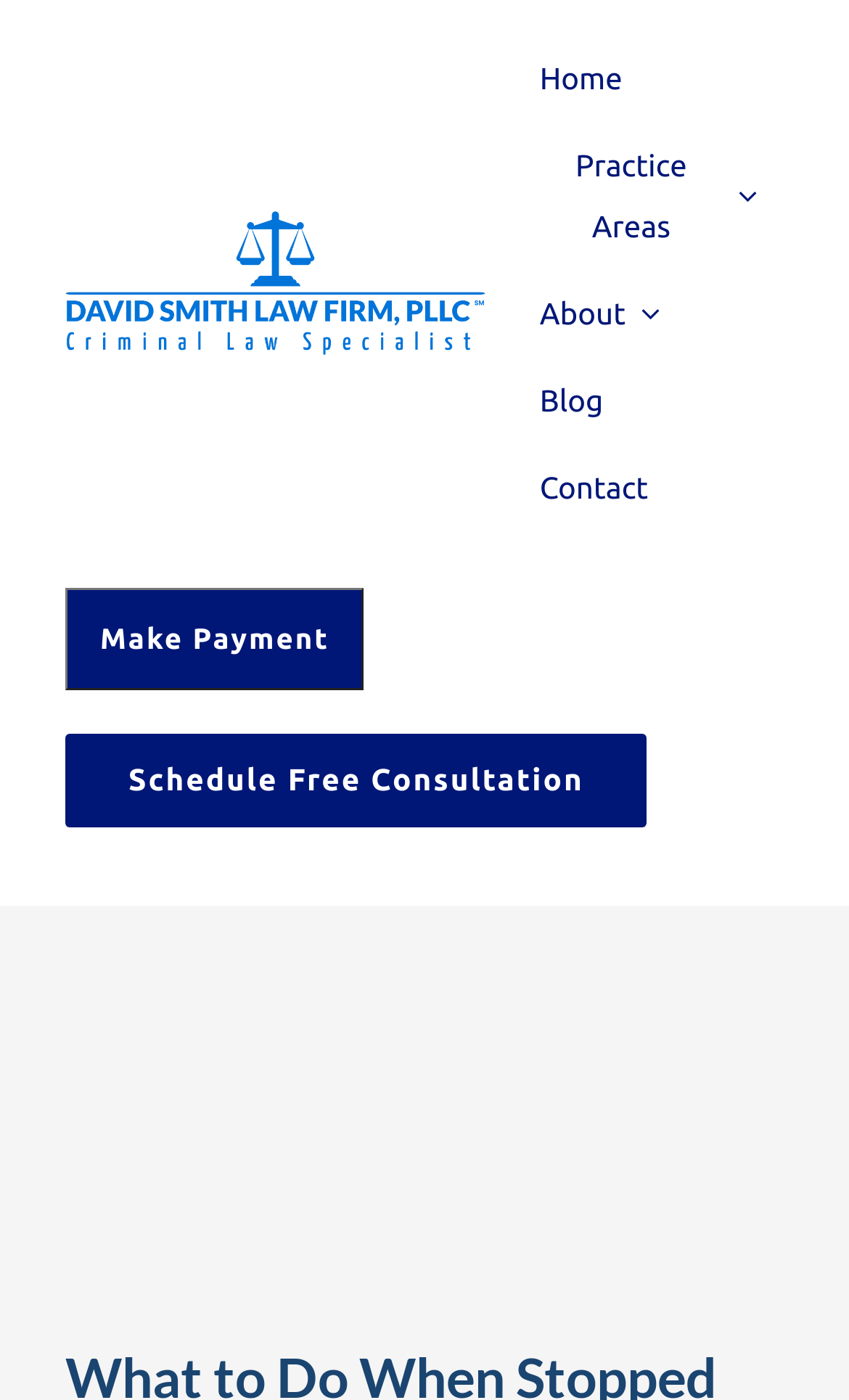Locate the bounding box coordinates of the region to be clicked to comply with the following instruction: "Navigate to the Home page". The coordinates must be four float numbers between 0 and 1, in the form [left, top, right, bottom].

[0.605, 0.025, 0.764, 0.087]